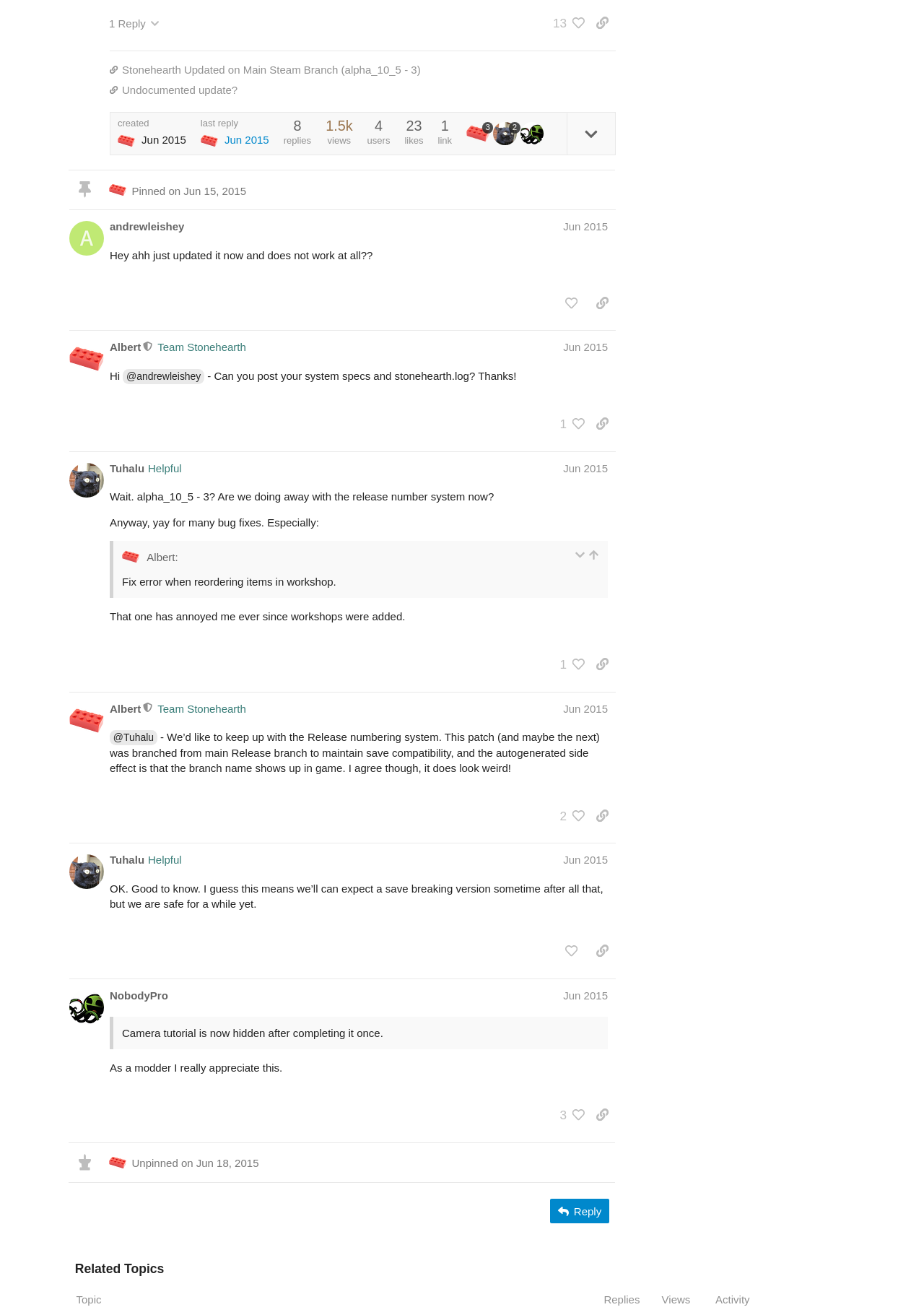Determine the bounding box coordinates of the clickable element to achieve the following action: 'Copy a link to this post to clipboard'. Provide the coordinates as four float values between 0 and 1, formatted as [left, top, right, bottom].

[0.637, 0.008, 0.666, 0.027]